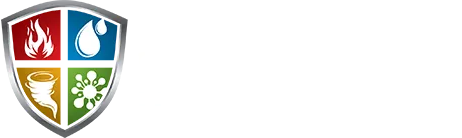Capture every detail in the image and describe it fully.

The image features a stylized shield logo representing Great Lakes Contracting Services. The shield is divided into four quadrants, each showcasing an icon symbolizing different aspects of restoration services: a flame representing fire damage, a droplet symbolizing water damage, a tornado icon for wind or storm-related issues, and a flower or plant symbol denoting mold remediation. The use of vibrant colors—red, blue, green, and yellow—alongside the sleek metallic outline of the shield conveys professionalism and urgency, emphasizing the company’s focus on addressing various types of damage effectively and efficiently. This design encapsulates the core services offered by the company, highlighting their expertise in emergency restoration.